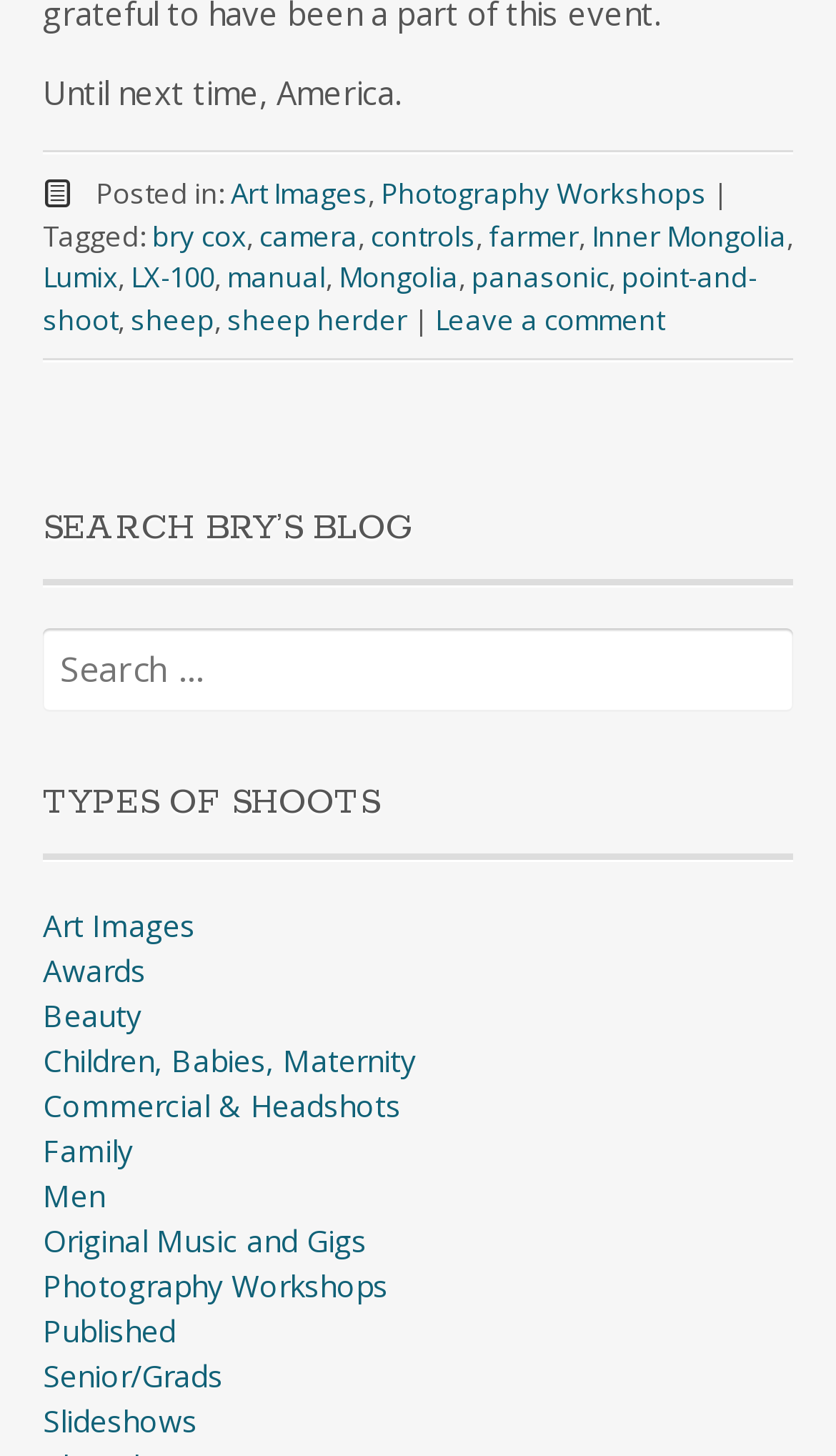Kindly provide the bounding box coordinates of the section you need to click on to fulfill the given instruction: "Leave a comment".

[0.521, 0.206, 0.795, 0.233]